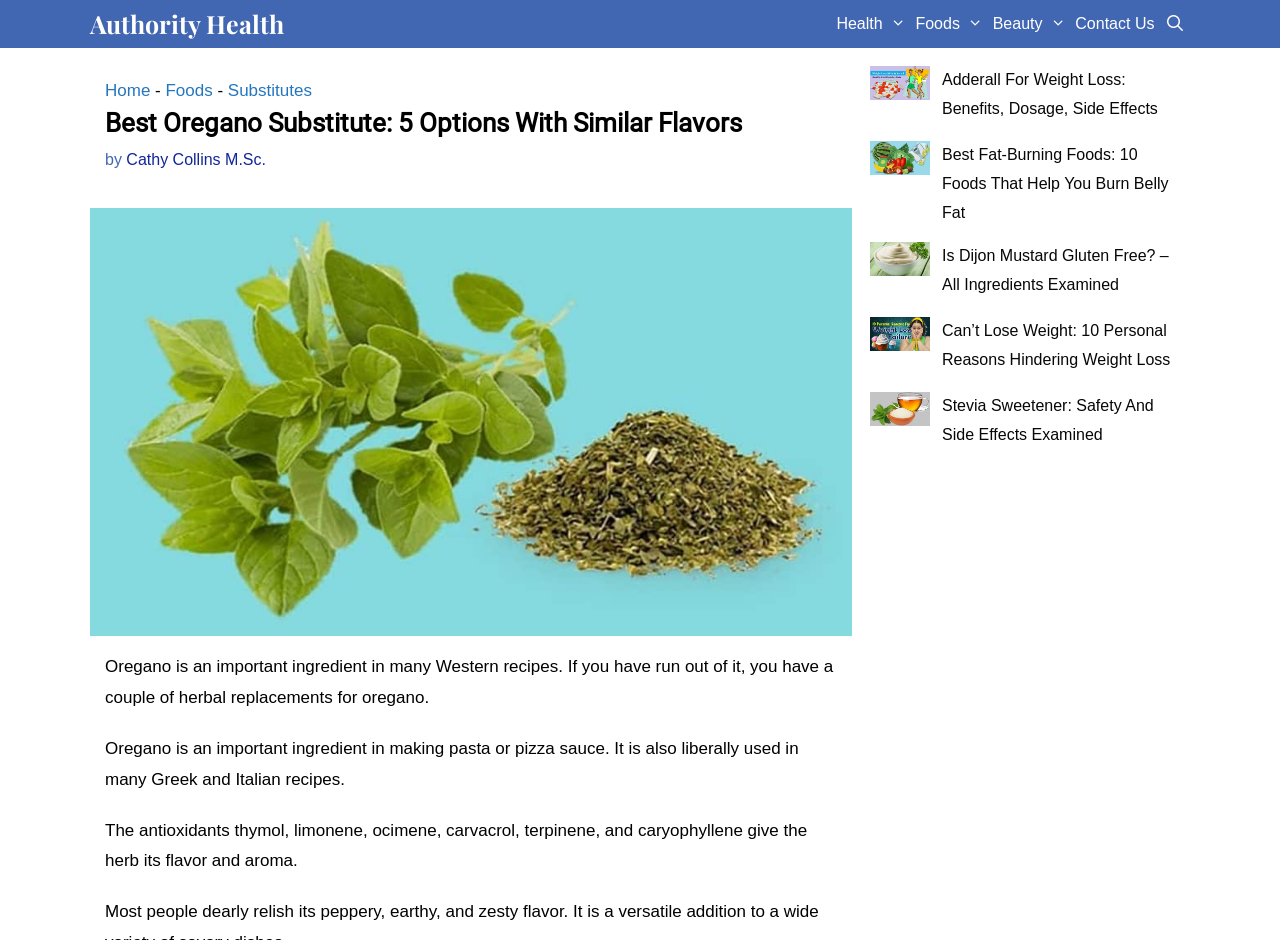Please provide a detailed answer to the question below based on the screenshot: 
What gives oregano its flavor and aroma?

The text states that the antioxidants thymol, limonene, ocimene, carvacrol, terpinene, and caryophyllene give oregano its flavor and aroma.